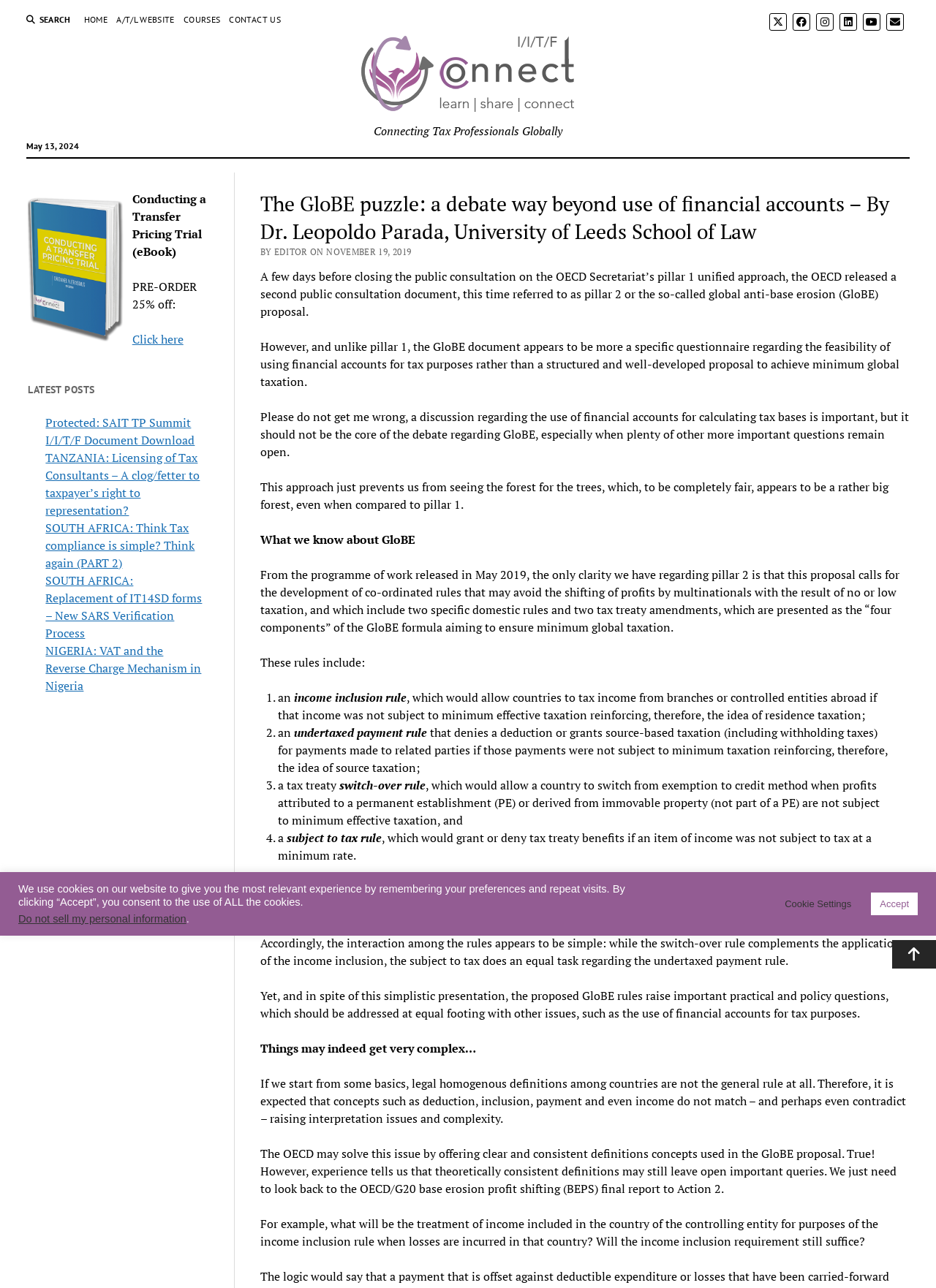Give an extensive and precise description of the webpage.

The webpage is a blog post titled "The GloBE puzzle: a debate way beyond use of financial accounts" by Dr. Leopoldo Parada, University of Leeds School of Law, published in The Tax Journal. 

At the top of the page, there is a search button and a navigation menu with links to "HOME", "A/T/L WEBSITE", "COURSES", and "CONTACT US". On the right side of the navigation menu, there are social media links to Twitter, Facebook, Instagram, LinkedIn, YouTube, and email. 

Below the navigation menu, there is a banner with the title "The Tax Journal" and a tagline "Connecting Tax Professionals Globally". The current date, "May 13, 2024", is displayed next to the banner. 

On the left side of the page, there is a section with a heading "LATEST POSTS" that lists several article titles, including "Protected: SAIT TP Summit I/I/T/F Document Download", "TANZANIA: Licensing of Tax Consultants – A clog/fetter to taxpayer’s right to representation?", and others. 

The main content of the blog post is divided into several sections, including "The GloBE puzzle: a debate way beyond use of financial accounts", "What we know about GloBE", and "Things may indeed get very complex…". The article discusses the OECD's GloBE proposal and its implications for global taxation. 

At the bottom of the page, there is a cookie consent notice with buttons to accept or customize cookie settings. There is also a "Scroll to the top" button on the bottom right corner of the page.